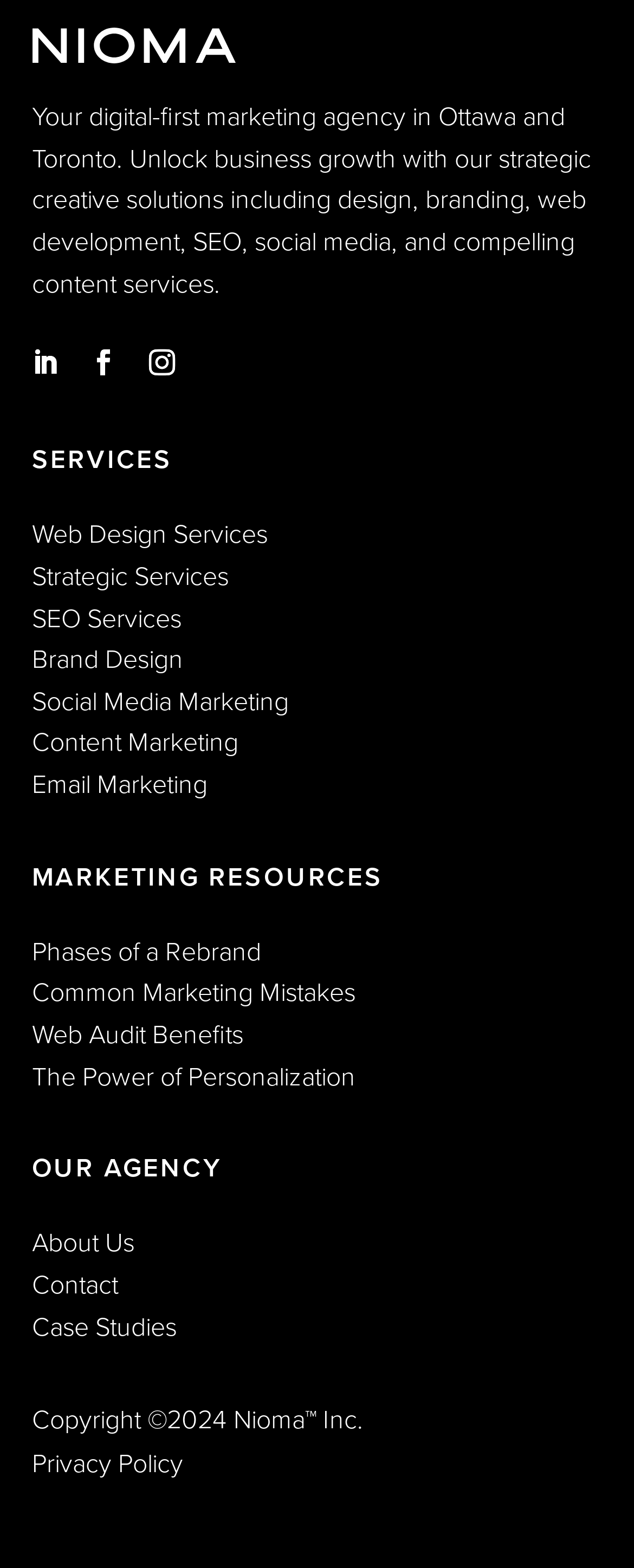Identify and provide the bounding box for the element described by: "Email Marketing".

[0.05, 0.488, 0.327, 0.512]